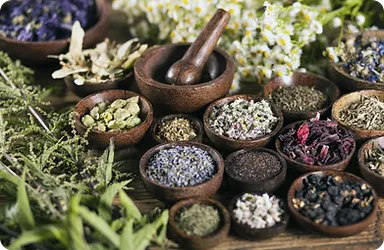Offer a detailed explanation of the image.

The image showcases an assortment of herbs and natural remedies, artfully arranged in small wooden bowls, highlighting the vibrant colors and textures of various dried plants. A wooden mortar and pestle sits among the pieces, suggesting the preparation of herbal concoctions. This visual representation aligns with concepts of Naturopathy, reflecting its focus on promoting health and well-being through natural means. The image evokes a sense of holistic healing, emphasizing the importance of herbs in supporting physical health and wellness, which is a key aspect of Naturopathy practices. Envisioned as tools for nurturing the body, these ingredients symbolize a commitment to using nature's remedies to foster a healthier life.